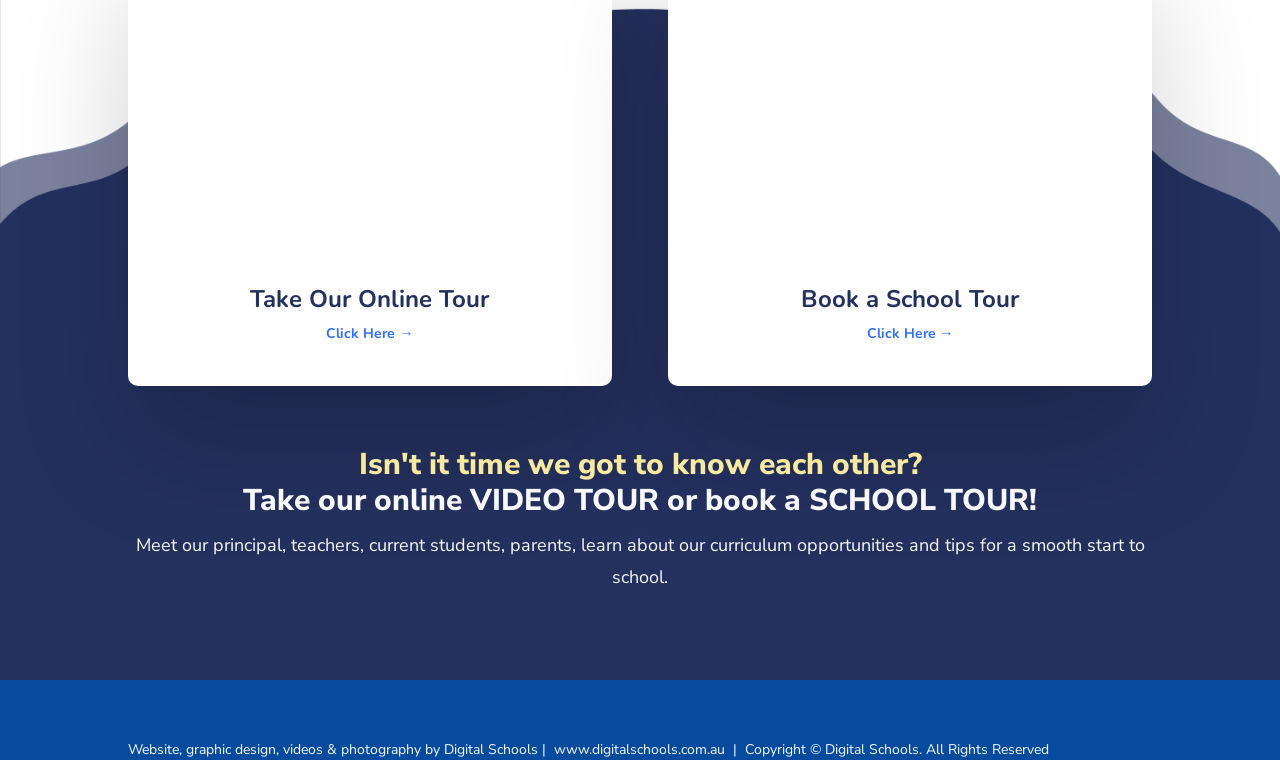Predict the bounding box coordinates of the UI element that matches this description: "Book a School Tour". The coordinates should be in the format [left, top, right, bottom] with each value between 0 and 1.

[0.623, 0.374, 0.799, 0.41]